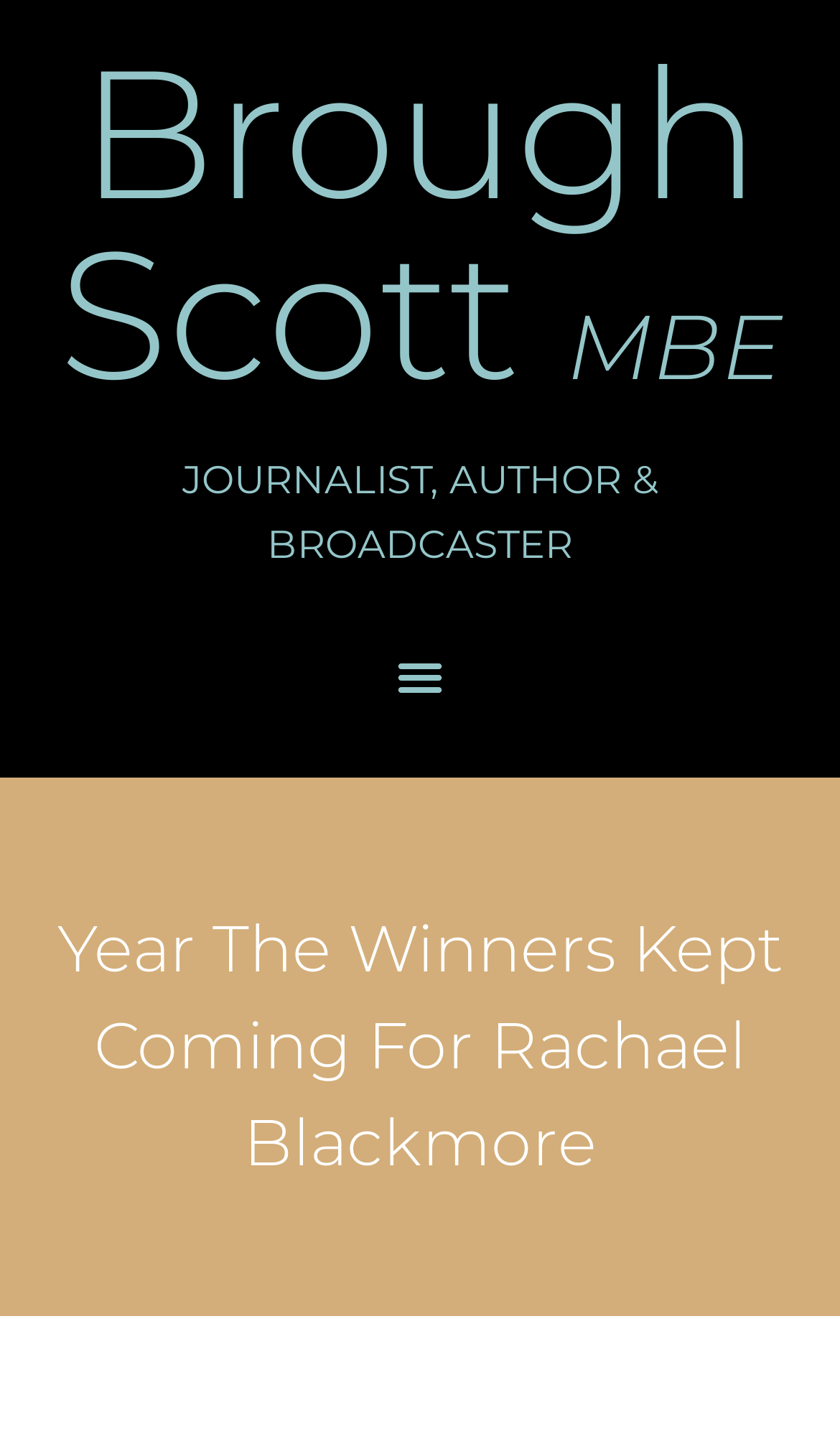Find the bounding box of the element with the following description: "Menu". The coordinates must be four float numbers between 0 and 1, formatted as [left, top, right, bottom].

[0.458, 0.445, 0.542, 0.494]